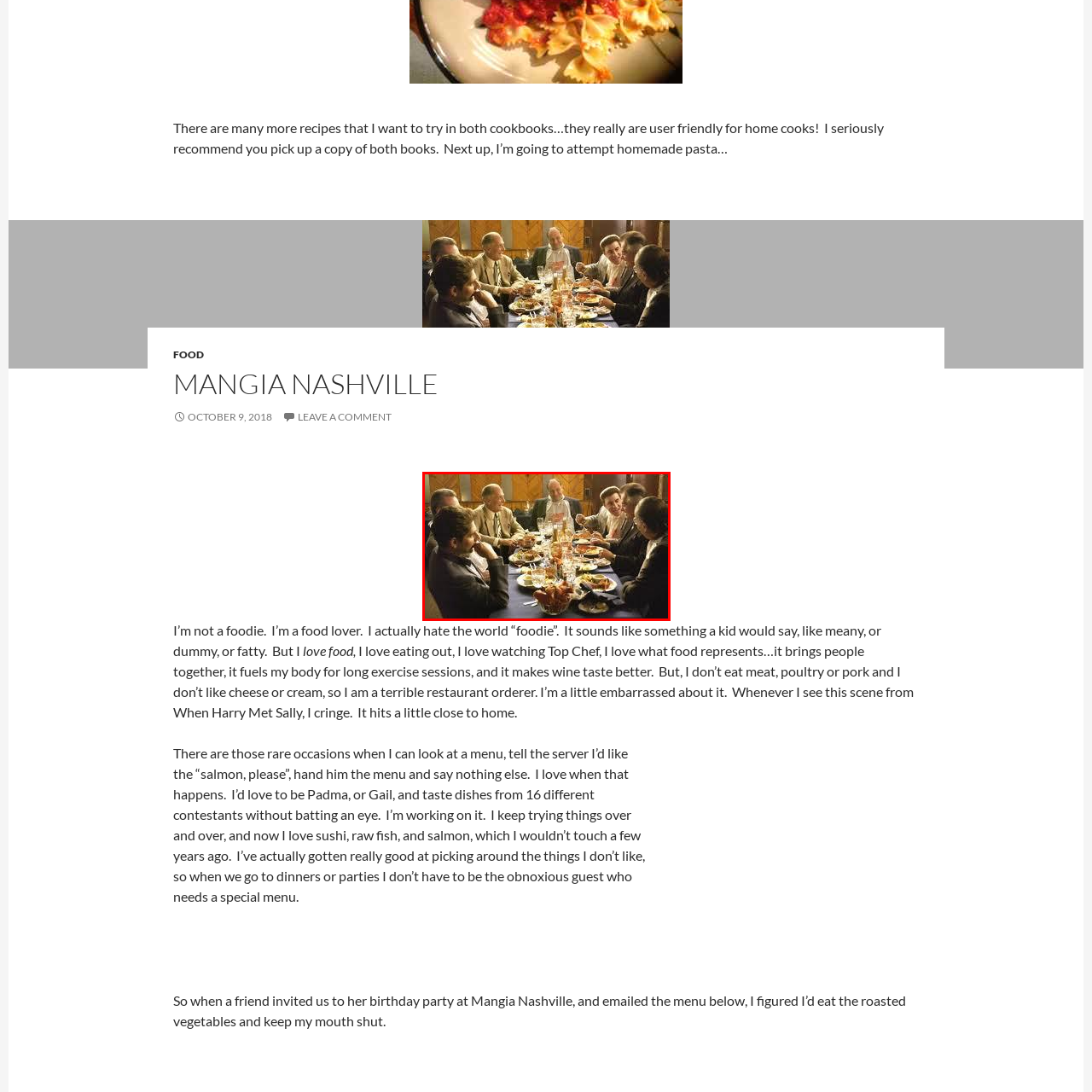Direct your attention to the image marked by the red boundary, What is the atmosphere of the restaurant? Provide a single word or phrase in response.

Intimate